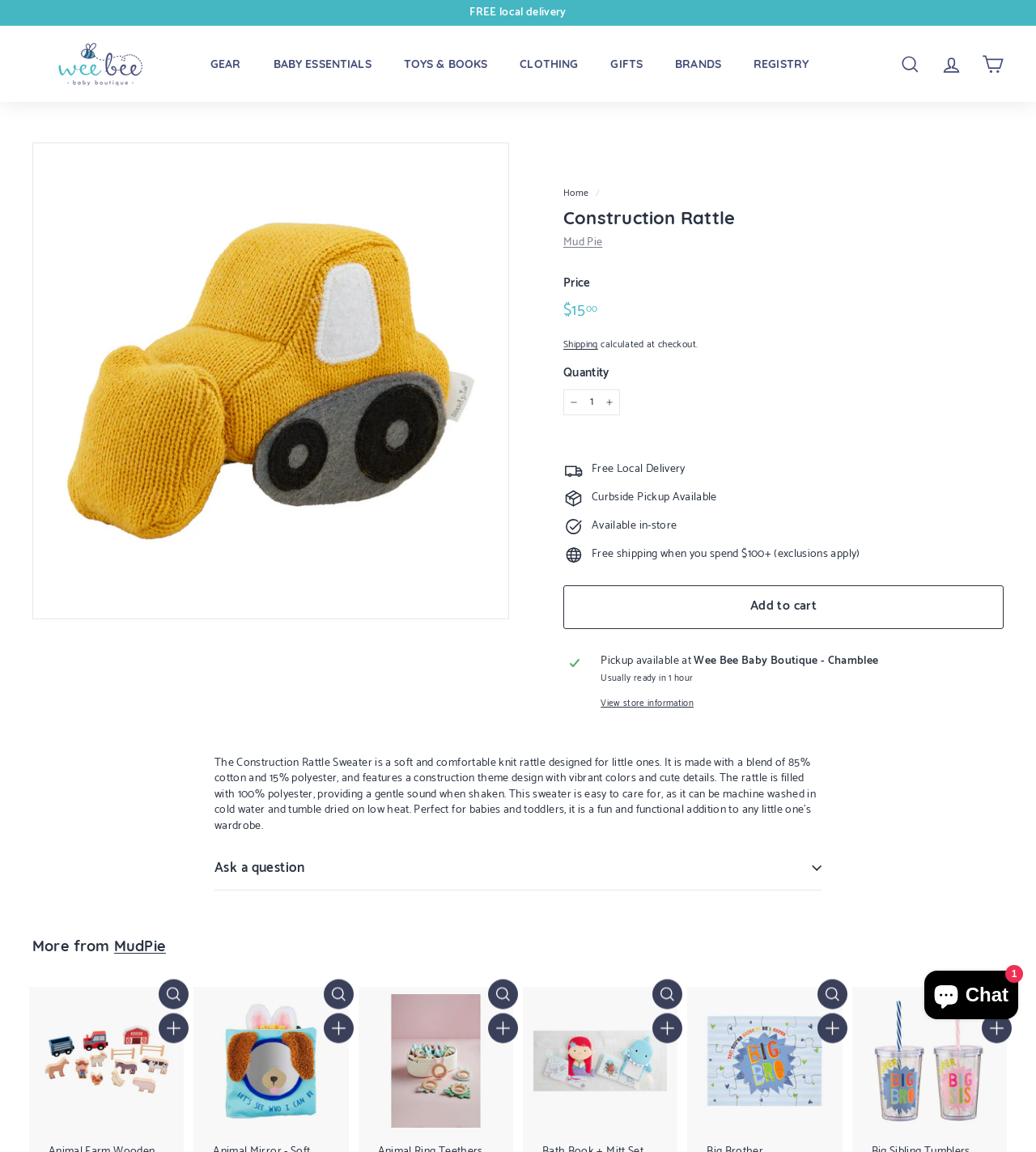Is curbside pickup available for this product?
Answer the question with as much detail as you can, using the image as a reference.

I found the answer by looking at the product details section, where it says 'Curbside Pickup Available', indicating that curbside pickup is available for this product.